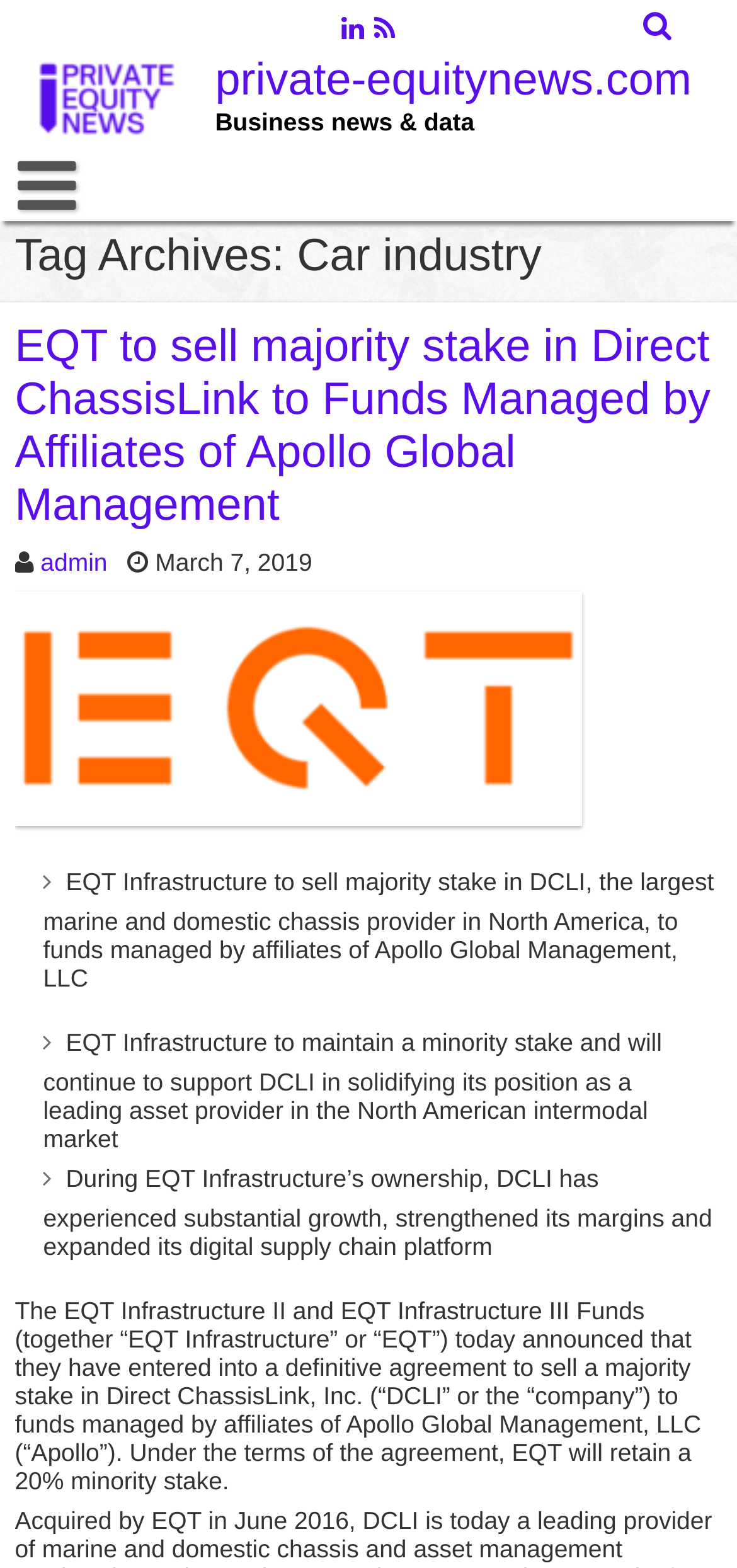Identify the bounding box of the HTML element described as: "title="Follow us on LinkedIn"".

[0.456, 0.006, 0.5, 0.035]